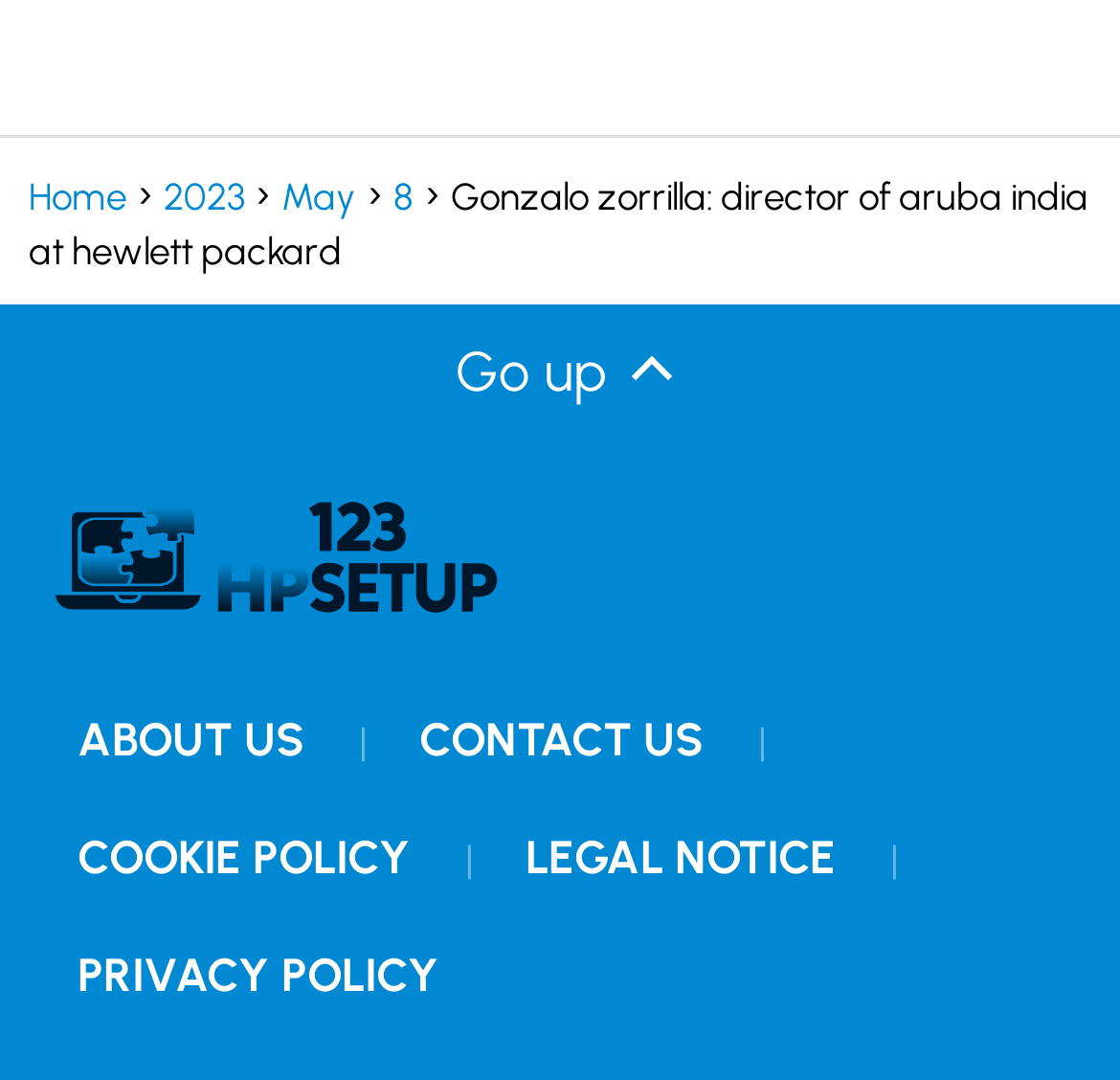Please study the image and answer the question comprehensively:
What is the text of the first link in the navigation bar?

The first link in the navigation bar has the text 'Home', as indicated by the link element with the text 'Home' and bounding box coordinates [0.026, 0.162, 0.113, 0.201].